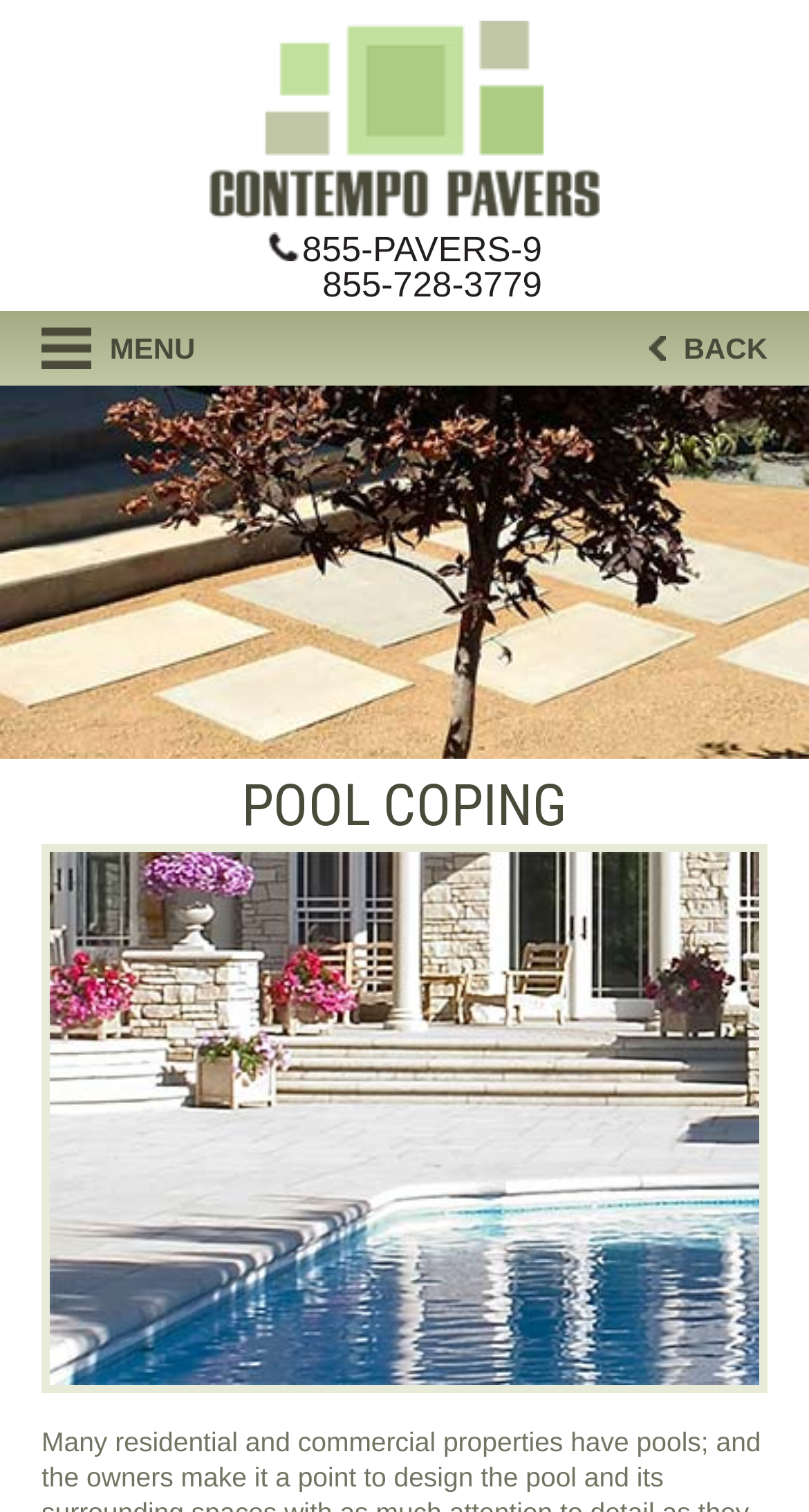Look at the image and write a detailed answer to the question: 
What is the phone number?

I found the phone number by looking at the top-right corner of the webpage, where there is a link with the text '855-PAVERS-9 855-728-3779'.